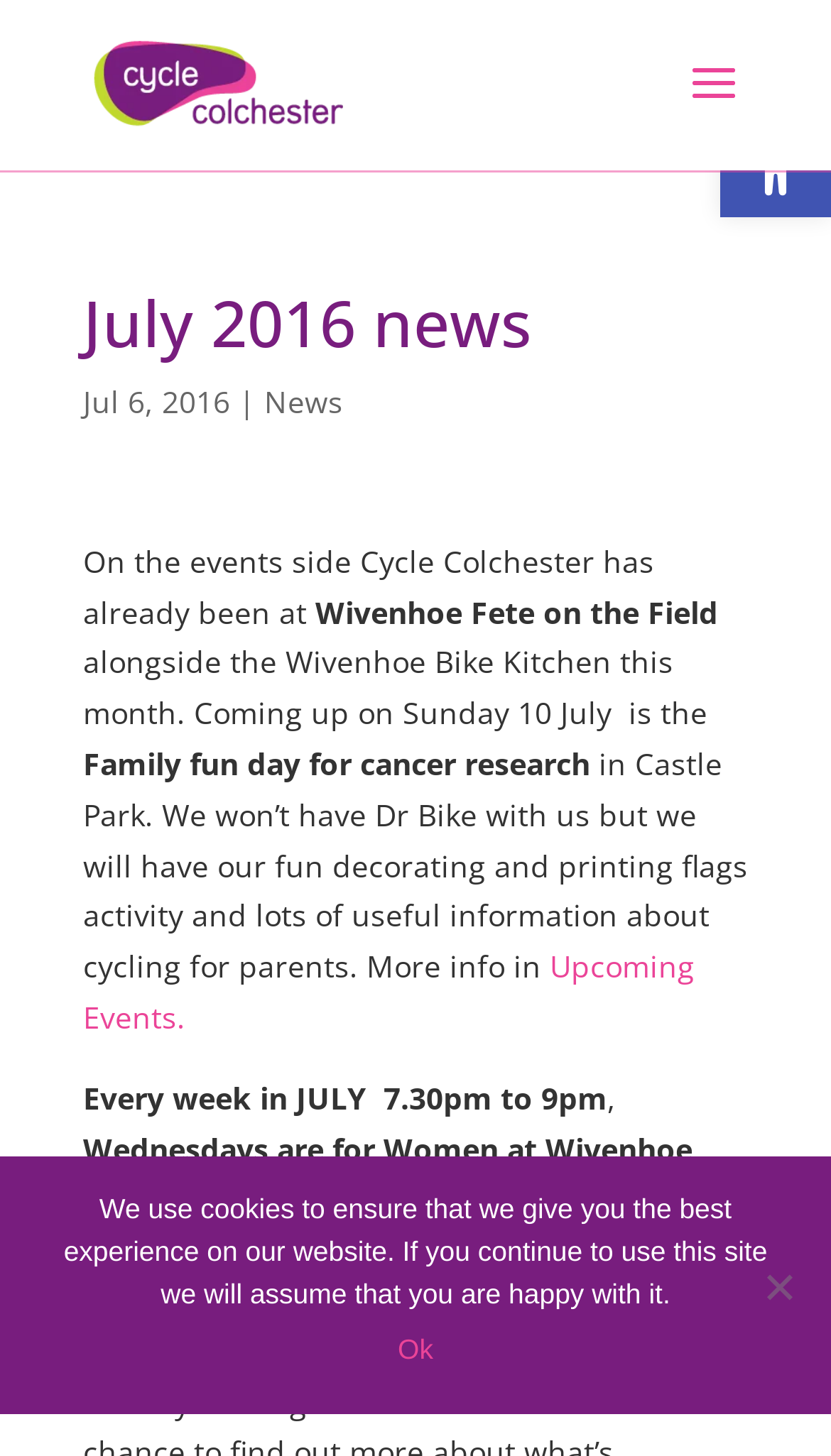Produce an elaborate caption capturing the essence of the webpage.

The webpage is about Cycle Colchester, a cycling-related organization. At the top right corner, there is a link to "Open toolbar Accessibility Tools" accompanied by an image with the same description. Below this, on the top left, is a link to "Cycle Colchester" with an associated image.

The main content of the webpage is divided into sections. The first section has a heading "July 2016 news" followed by the date "Jul 6, 2016" and a link to "News". Below this, there is a paragraph of text describing Cycle Colchester's events, including their participation in Wivenhoe Fete on the Field and an upcoming Family fun day for cancer research in Castle Park.

Further down, there is a link to "Upcoming Events" and a section describing weekly events in July, specifically Wednesdays are for Women at Wivenhoe Bike Kitchen. At the very bottom of the page, there is a "Cookie Notice" dialog with a message about the website's use of cookies and options to "Ok" or decline.

Throughout the page, there are a total of 2 images, 5 links, 9 static text elements, and 1 dialog. The layout is organized, with clear headings and concise text, making it easy to navigate and read.